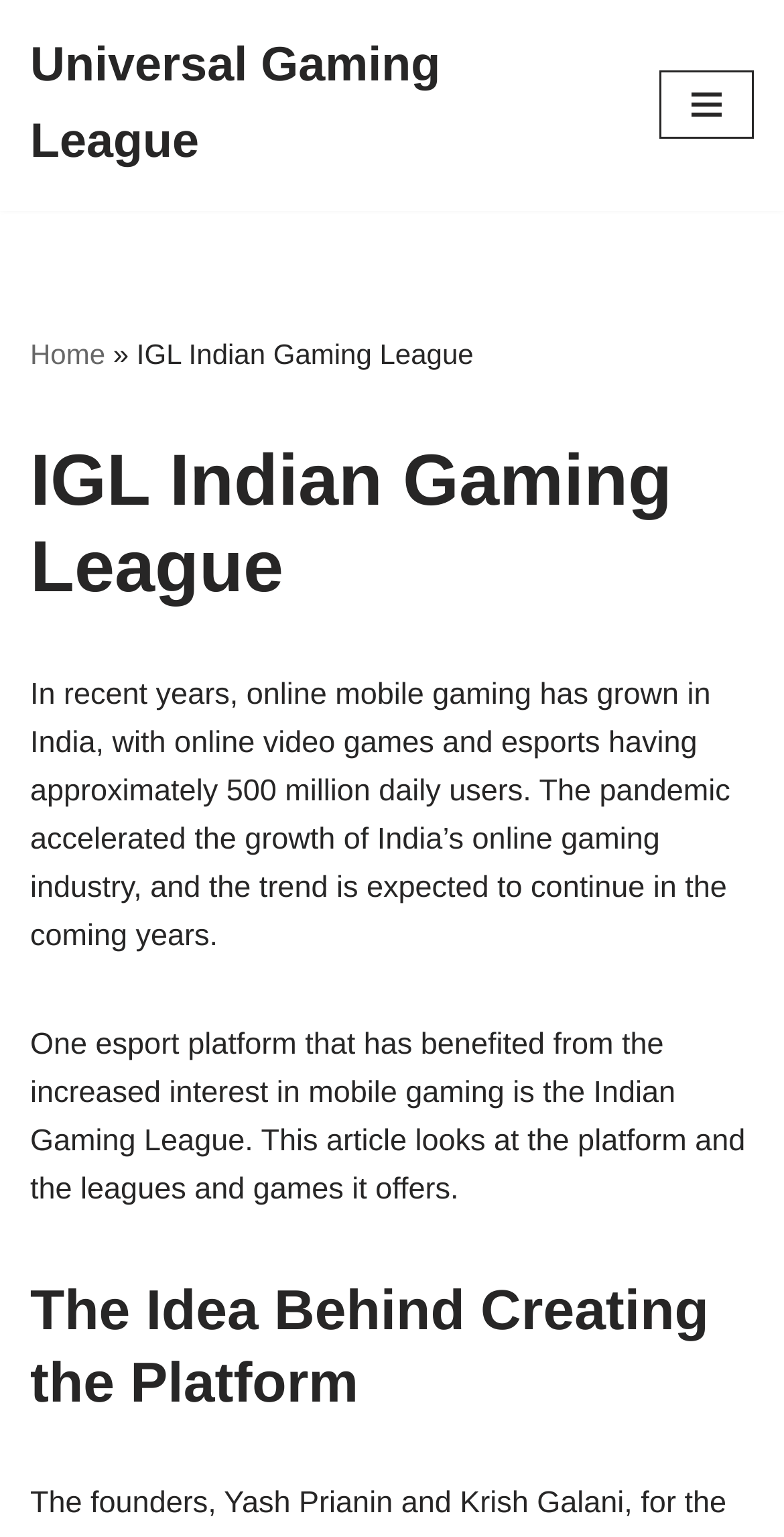Identify and provide the main heading of the webpage.

IGL Indian Gaming League